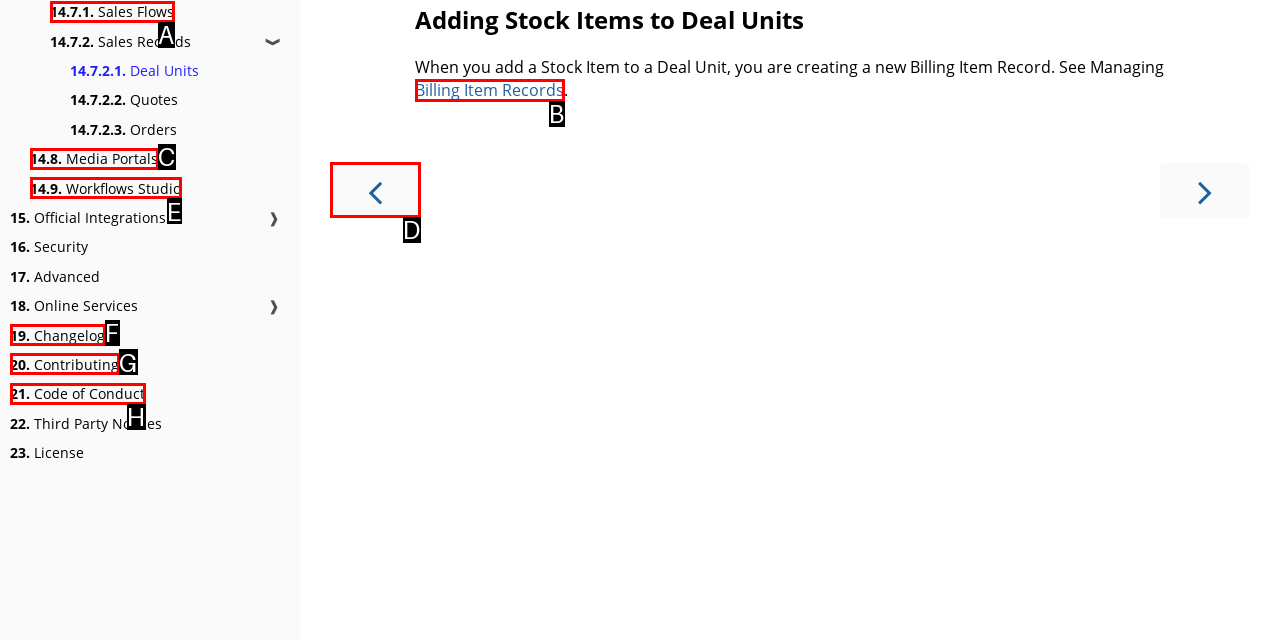Given the element description: 19. Changelog, choose the HTML element that aligns with it. Indicate your choice with the corresponding letter.

F